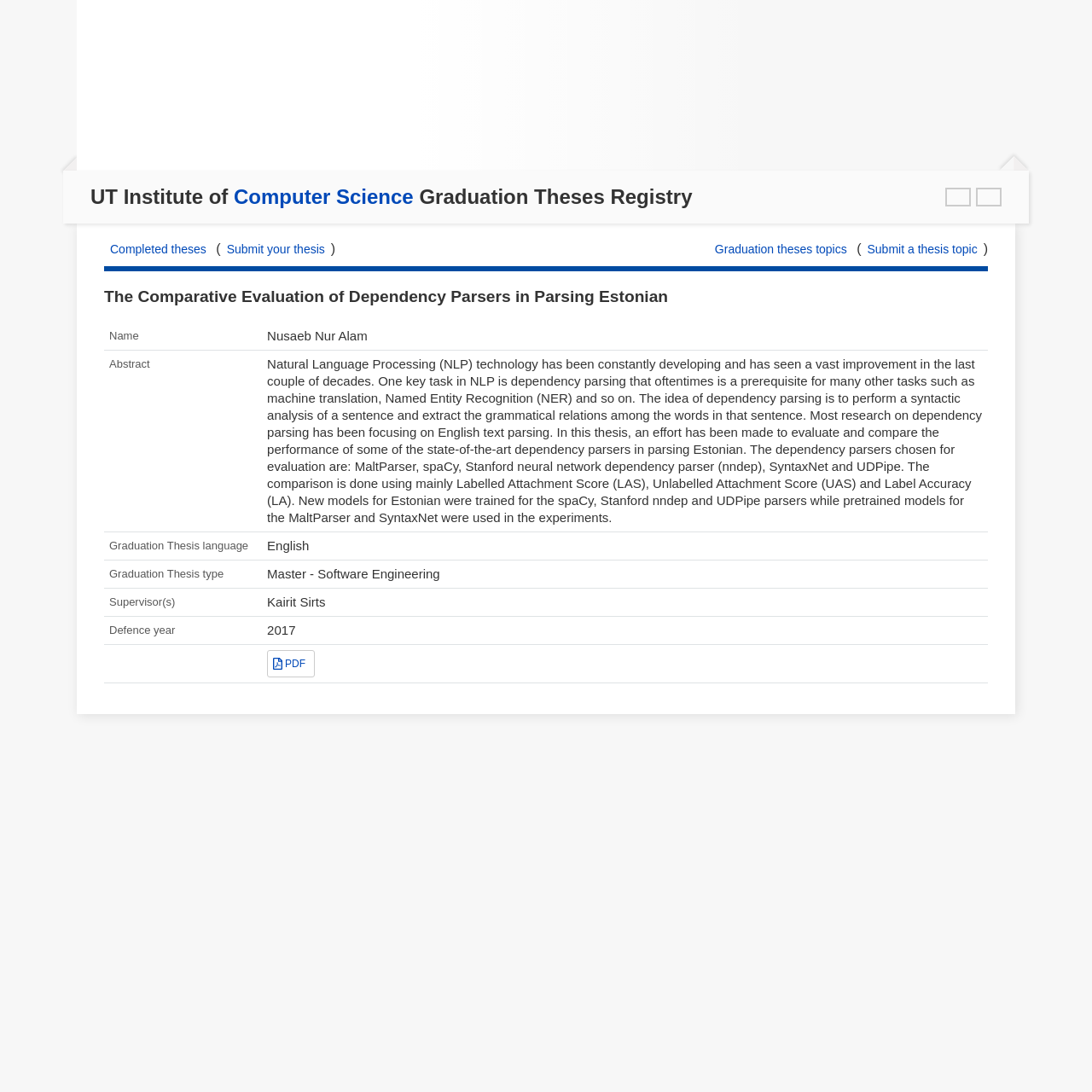What is the name of the student who wrote the thesis?
Using the image as a reference, answer with just one word or a short phrase.

Nusaeb Nur Alam